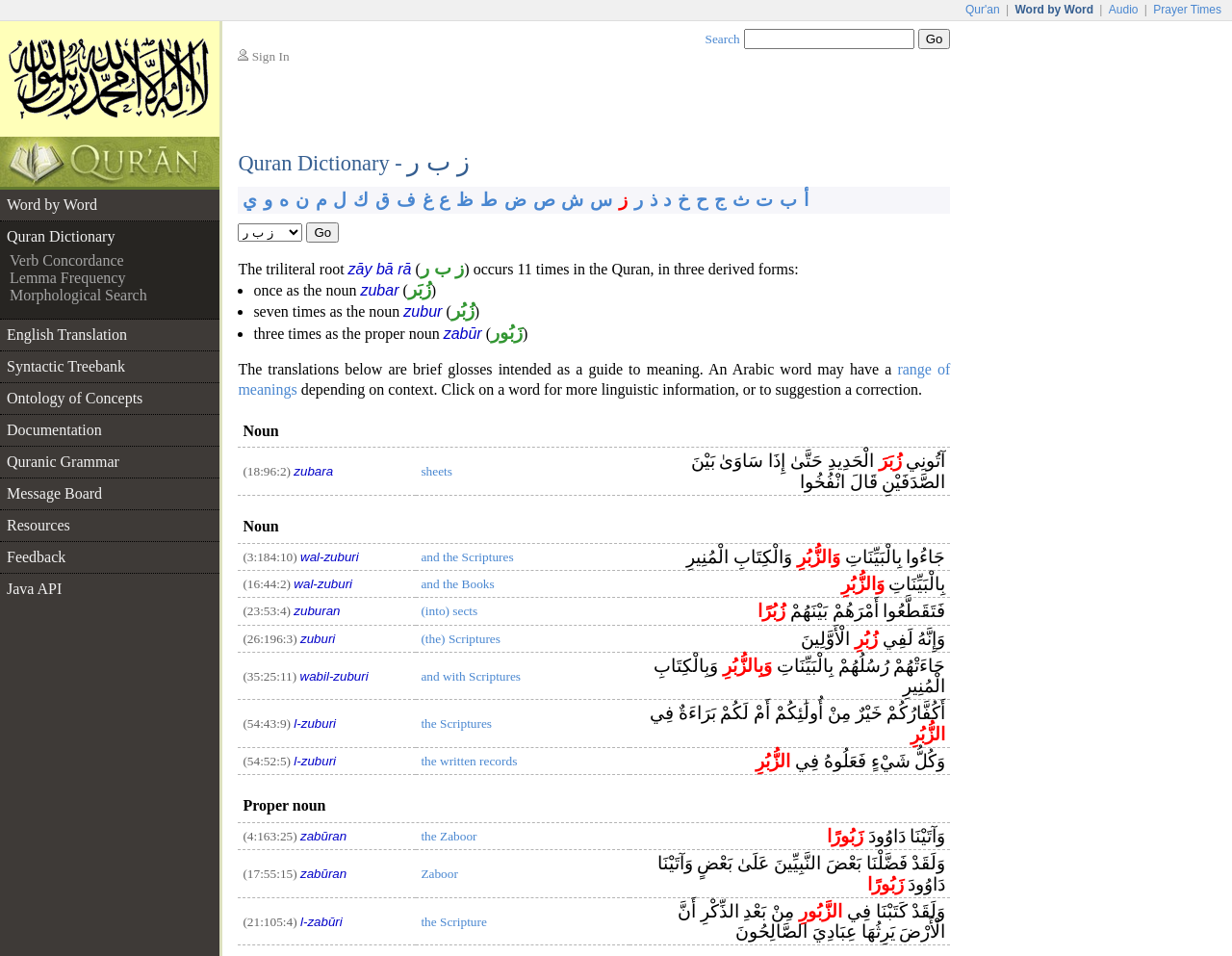Refer to the screenshot and answer the following question in detail:
What is the second letter in the Arabic alphabet listed in the table?

The table lists the Arabic alphabet, and the second letter is 'ب' (ba), which is a link to a webpage related to the letter 'ب' in the Quran.